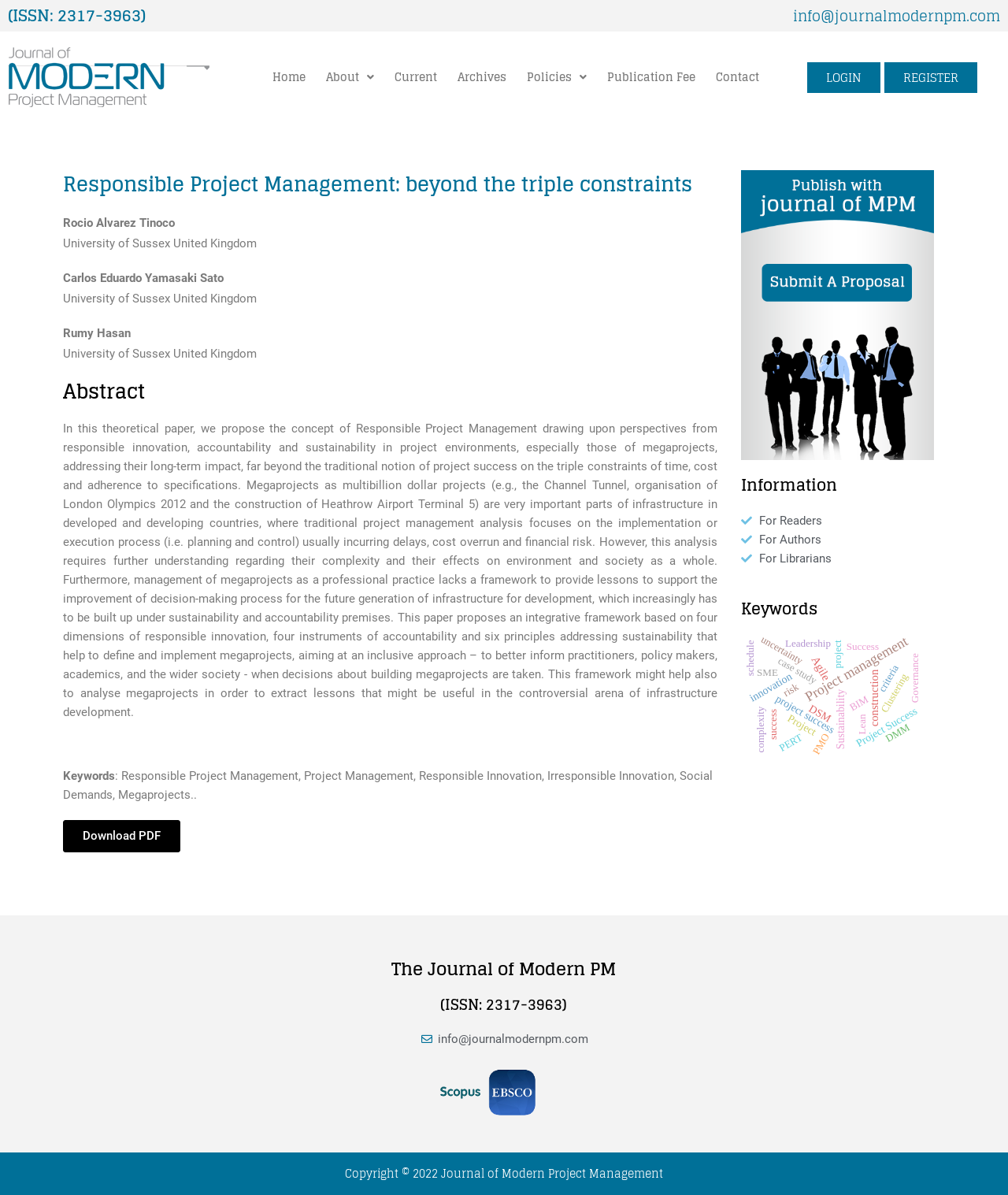Pinpoint the bounding box coordinates of the clickable element to carry out the following instruction: "Click on the 'Home' link."

[0.26, 0.05, 0.313, 0.079]